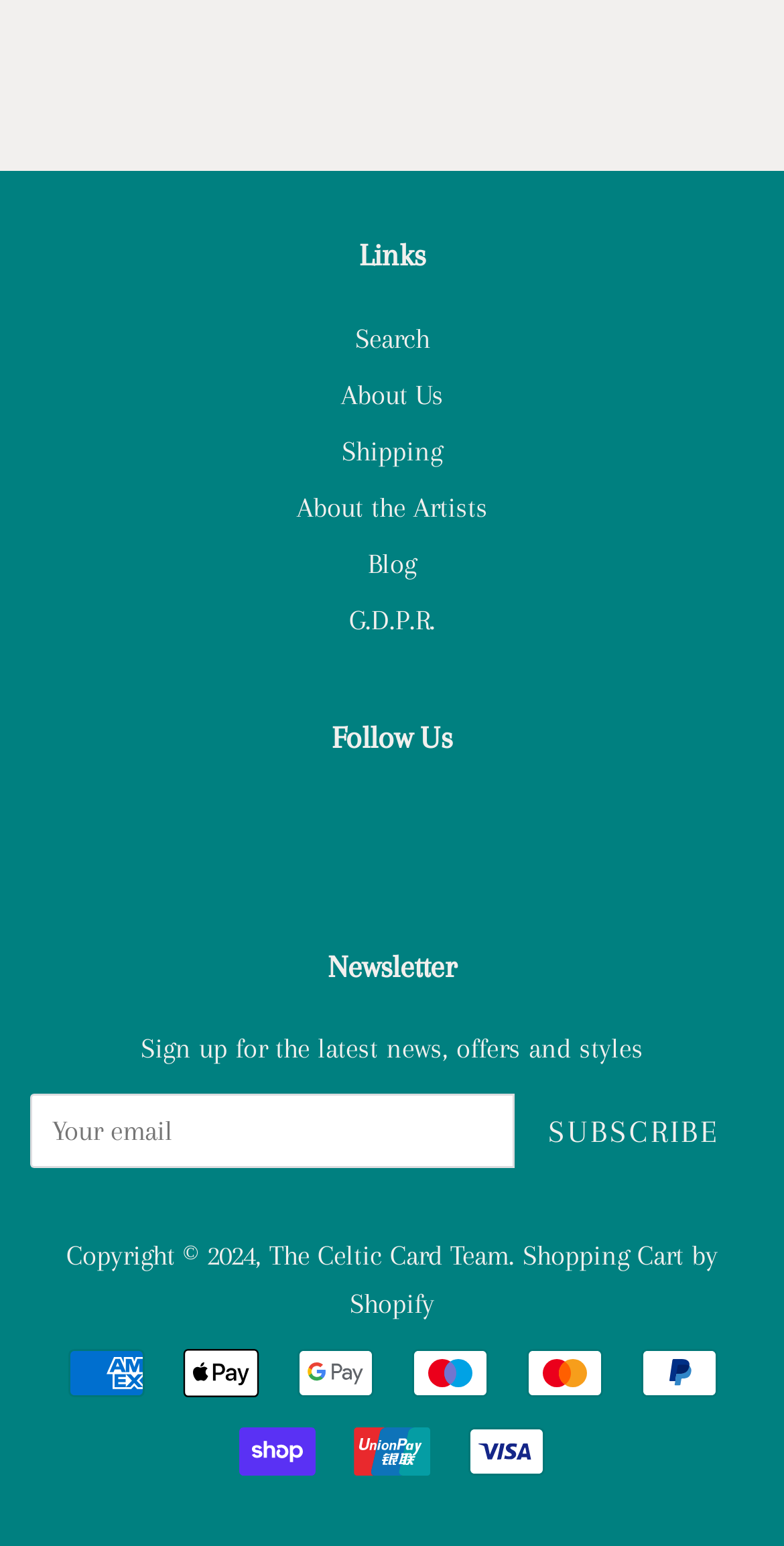How many social media platforms are linked?
Based on the screenshot, answer the question with a single word or phrase.

1